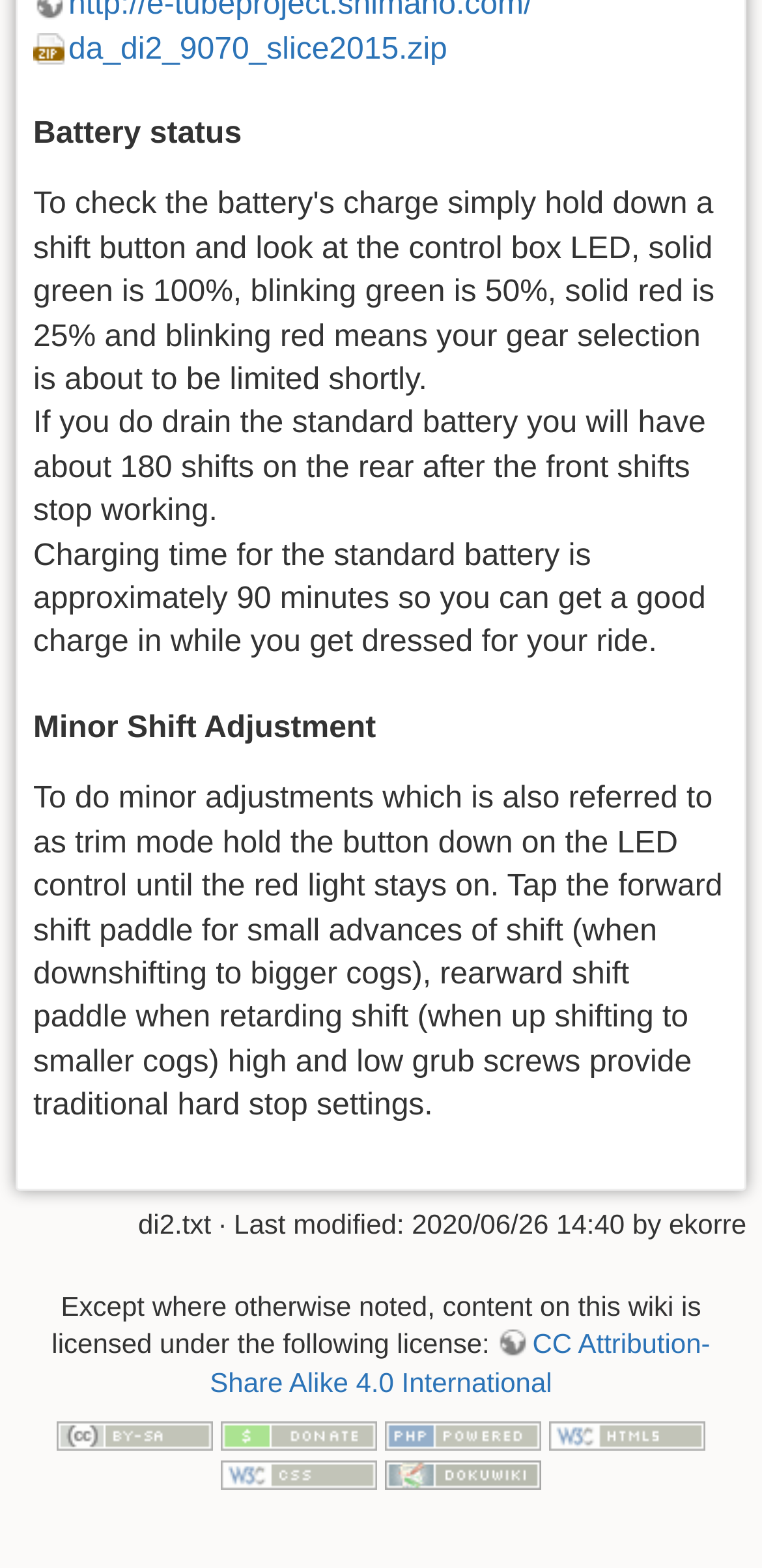Provide the bounding box coordinates of the UI element that matches the description: "title="Powered by PHP"".

[0.505, 0.905, 0.71, 0.925]